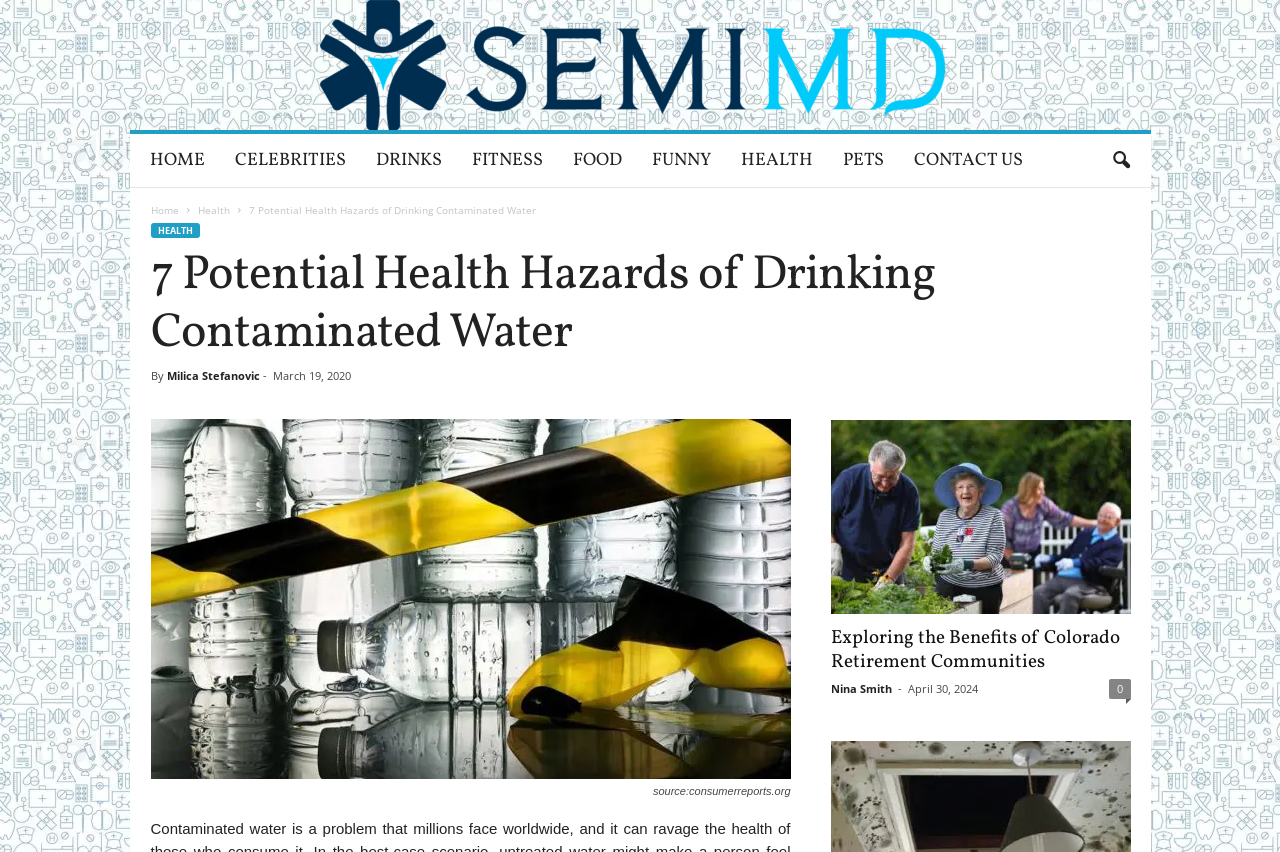Can you specify the bounding box coordinates of the area that needs to be clicked to fulfill the following instruction: "search for something"?

[0.858, 0.163, 0.893, 0.214]